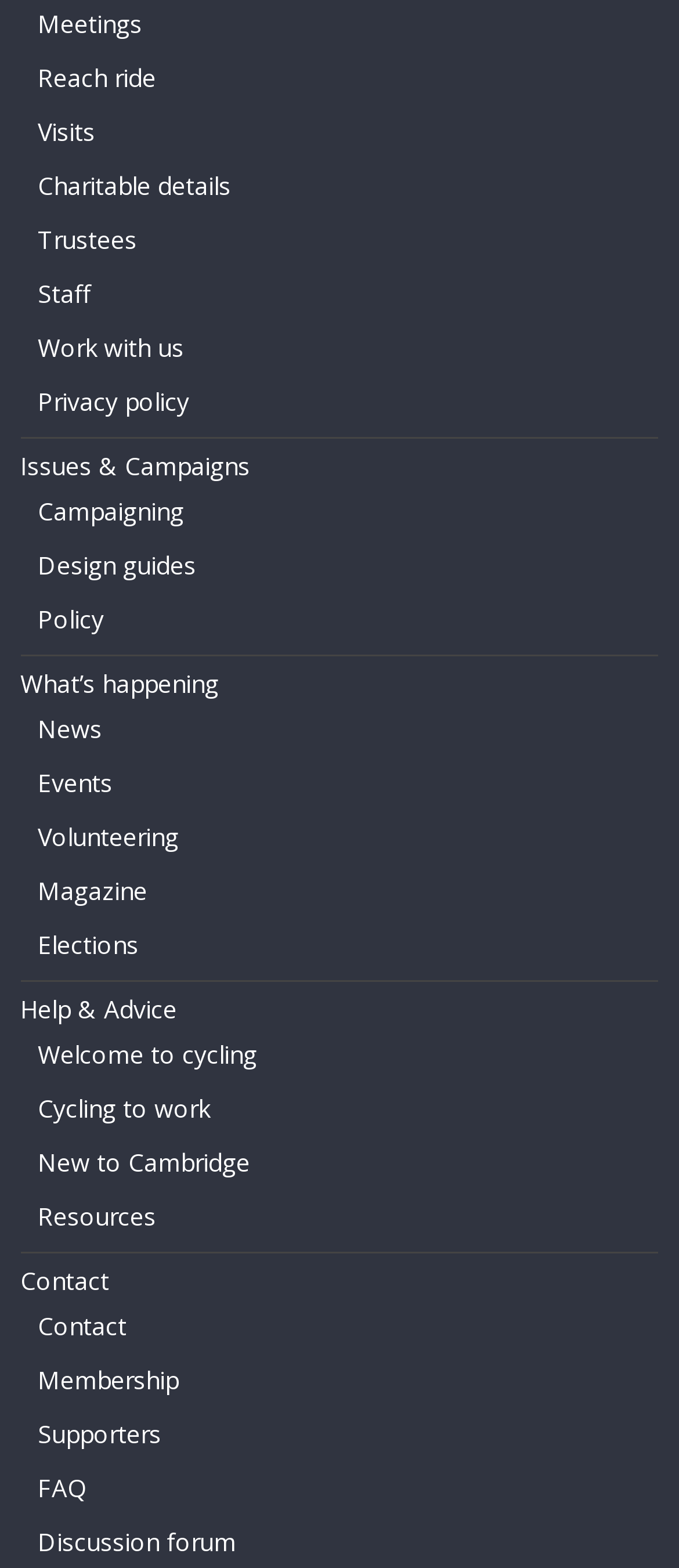Respond to the question with just a single word or phrase: 
How many links are related to cycling?

3